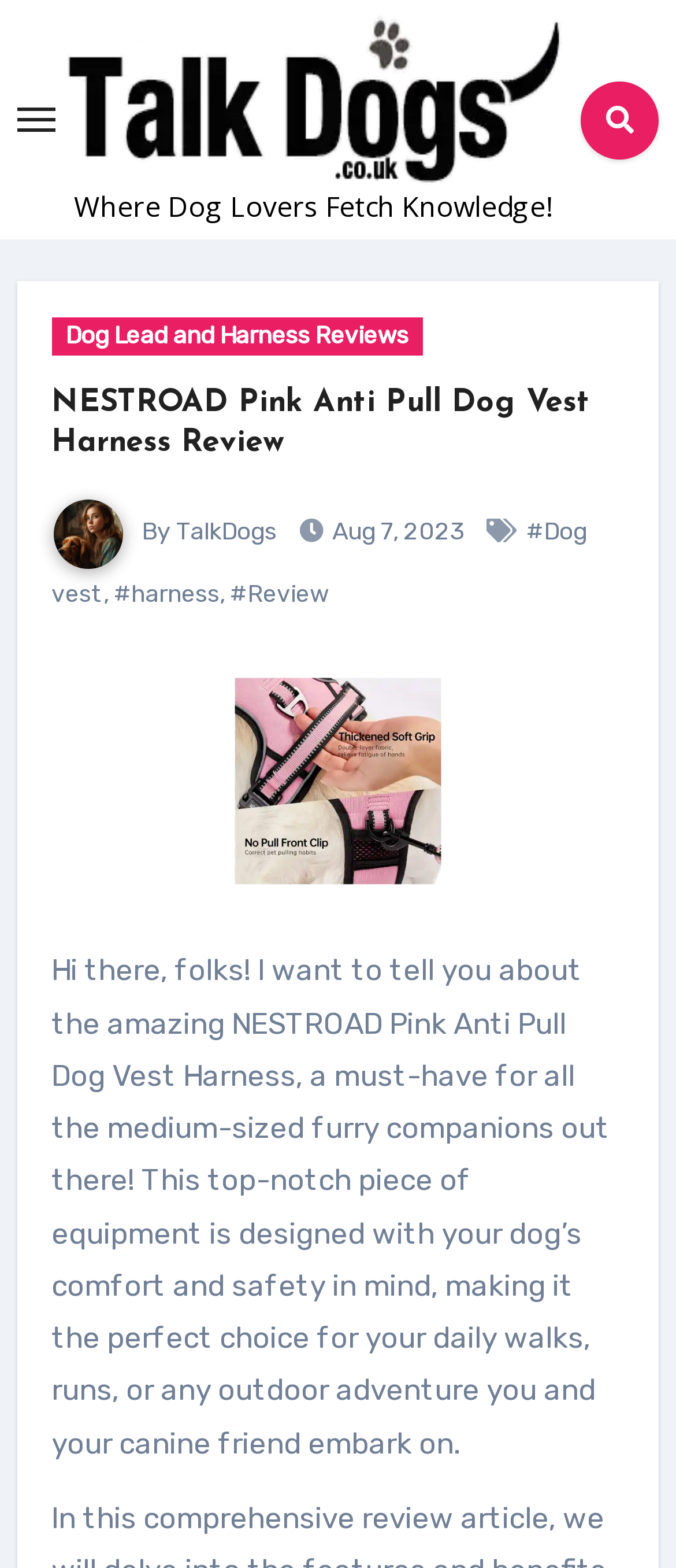Describe all visible elements and their arrangement on the webpage.

The webpage is a review of the NESTROAD Pink Anti Pull Dog Vest Harness. At the top left, there is a button to toggle navigation, and next to it, the Talk Dogs logo is displayed as an image with a link. Below the logo, the tagline "Where Dog Lovers Fetch Knowledge!" is written in a horizontal line. 

On the top right, there is a search icon represented by a magnifying glass symbol. Below it, there are several links to different sections of the website, including "Dog Lead and Harness Reviews". 

The main content of the webpage is the review of the NESTROAD Pink Anti Pull Dog Vest Harness, which is headed by a title "NESTROAD Pink Anti Pull Dog Vest Harness Review". The review is written by Emily, the owner of Talk Dogs, and it is dated August 7, 2023. The review is categorized under "#Dog vest", "#harness", and "#Review". 

Below the title, there is an image of the product, and a brief introduction to the review, which summarizes the key features of the harness, including its comfort, adjustable fit, and safety features. The review is a lengthy text that occupies most of the webpage, describing the product in detail.